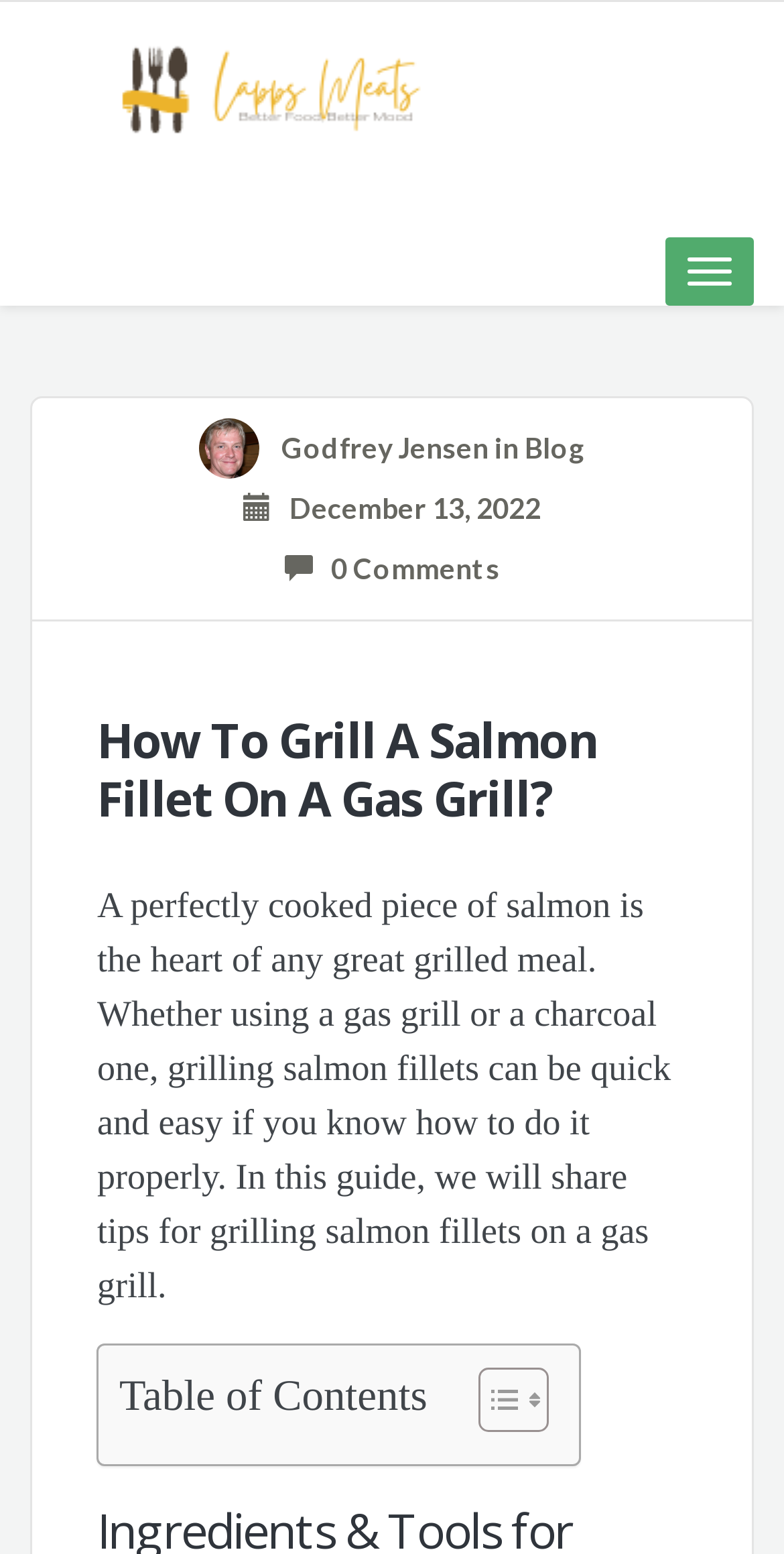How many comments does the article have?
Kindly give a detailed and elaborate answer to the question.

The number of comments can be found by looking at the time section, where there is a link '0 Comments' which indicates the number of comments the article has.